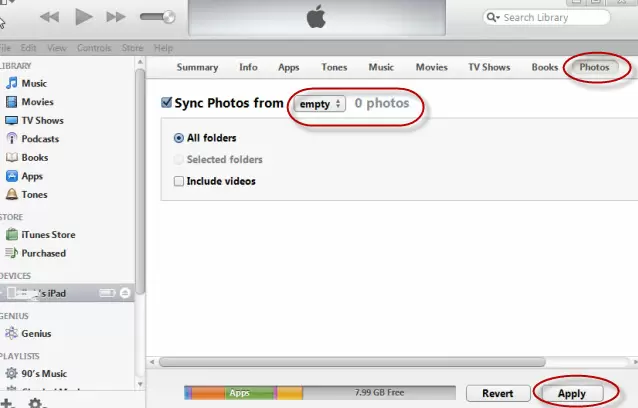Please answer the following question using a single word or phrase: 
How many photos are ready to be synced?

0